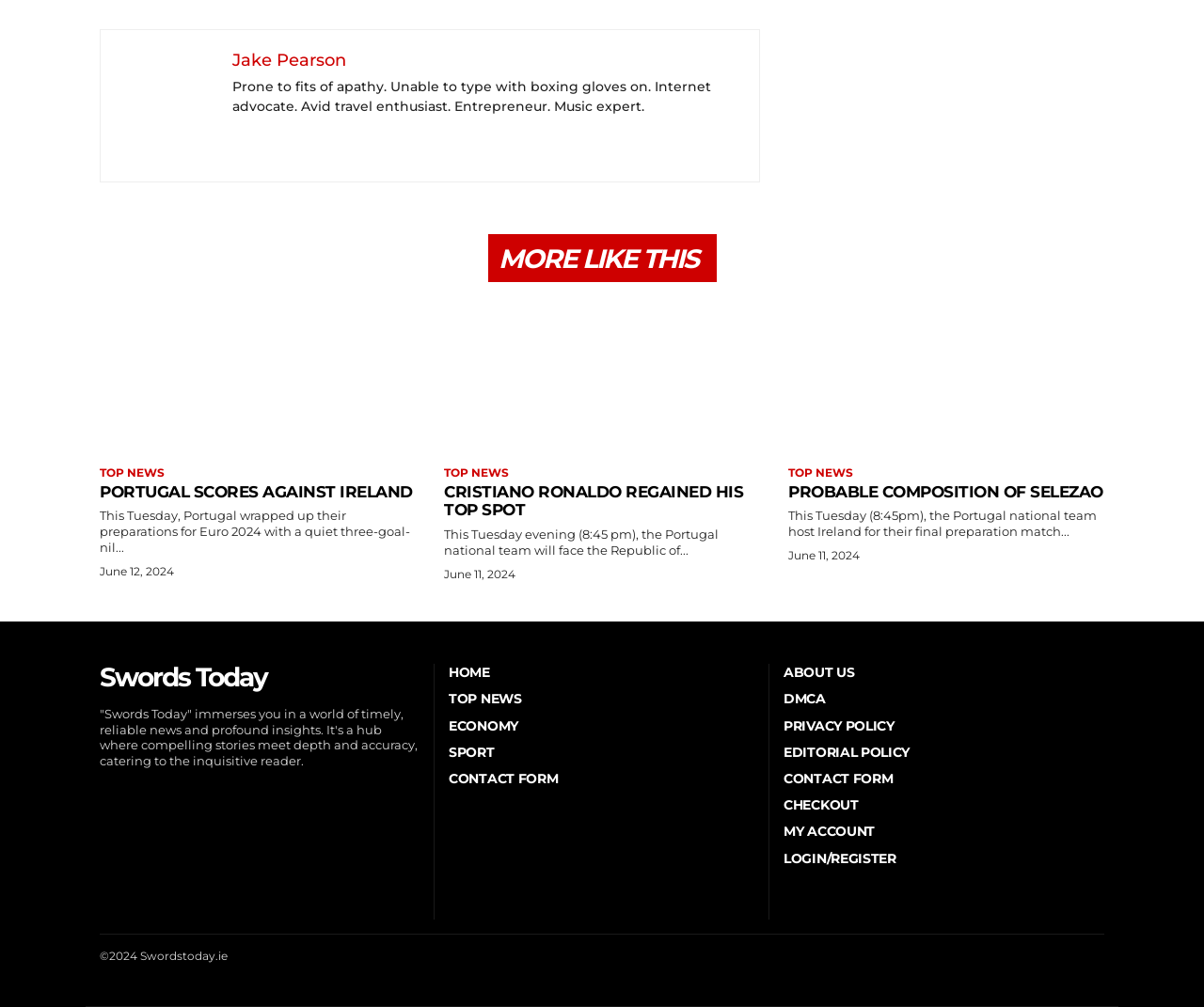Please identify the bounding box coordinates of the element I should click to complete this instruction: 'Click on the 'TOP NEWS' link'. The coordinates should be given as four float numbers between 0 and 1, like this: [left, top, right, bottom].

[0.083, 0.463, 0.137, 0.477]